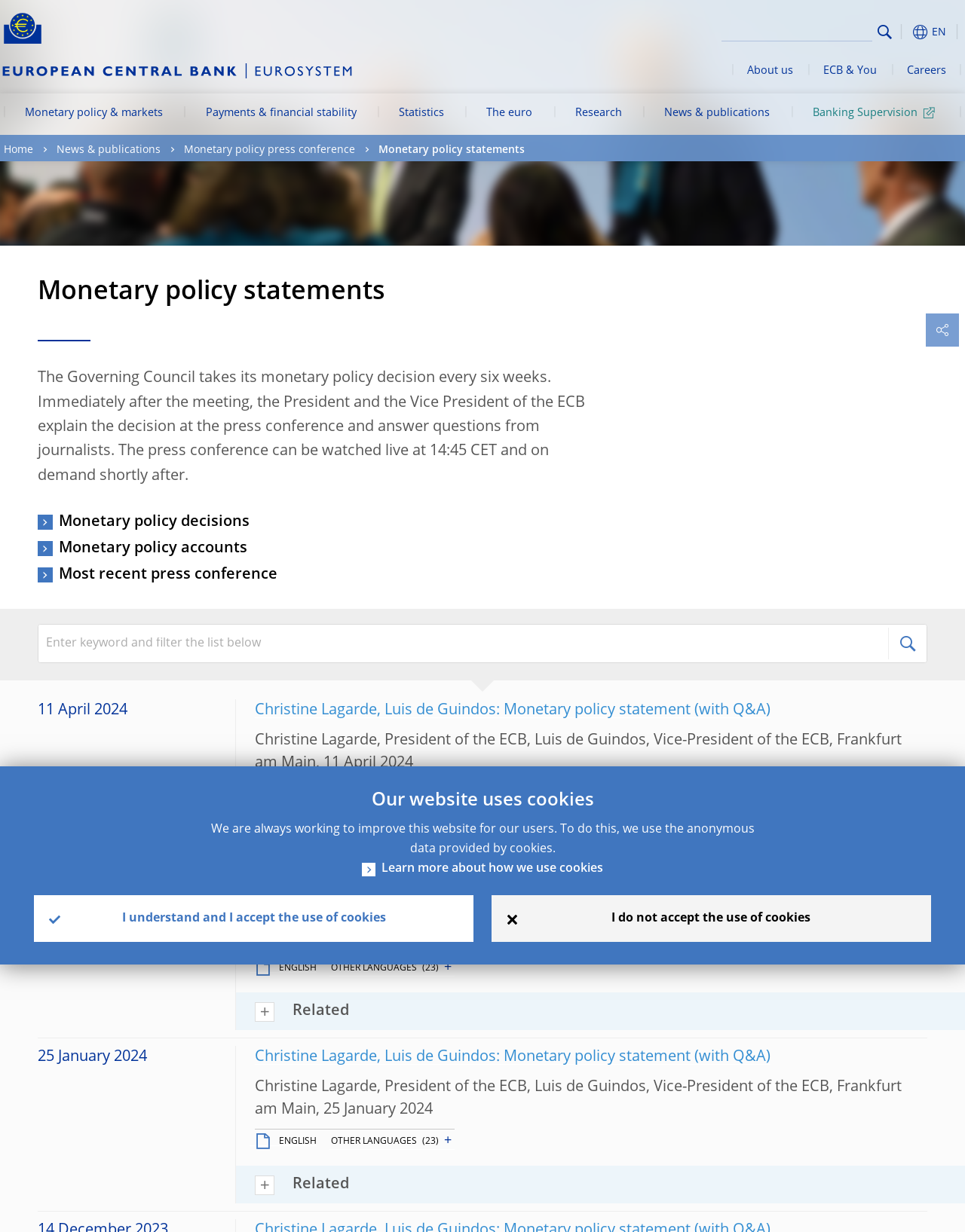Find the bounding box coordinates for the element described here: "Monetary policy accounts".

[0.039, 0.436, 0.256, 0.454]